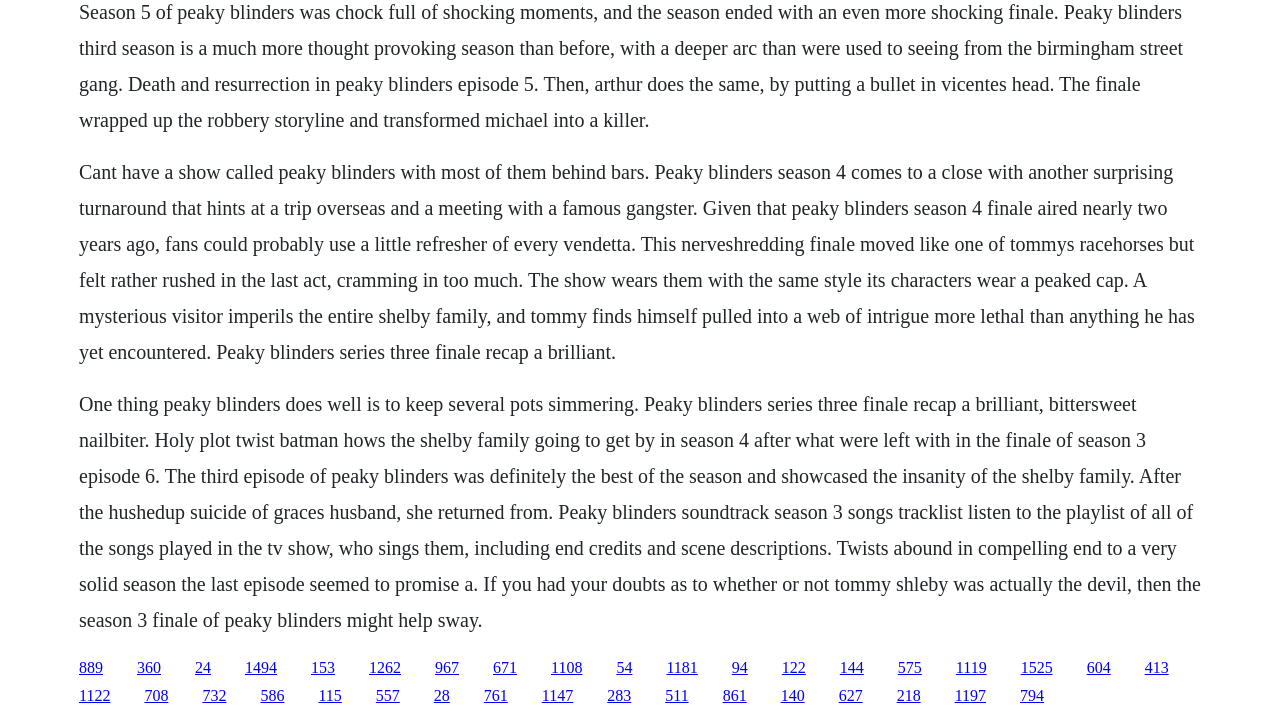Could you highlight the region that needs to be clicked to execute the instruction: "Follow the link to learn about Peaky Blinders Series 3 Finale"?

[0.107, 0.916, 0.126, 0.94]